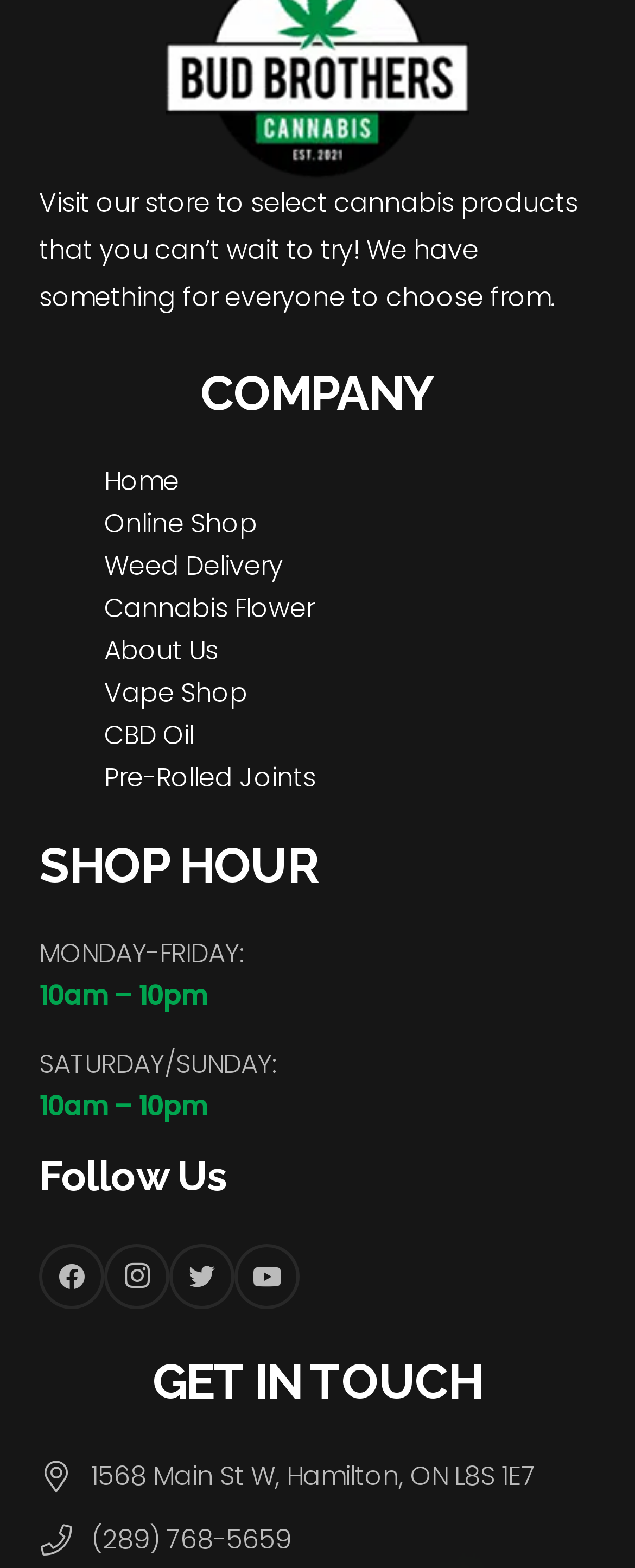Identify the bounding box for the described UI element: "Vape Shop".

[0.164, 0.43, 0.39, 0.454]